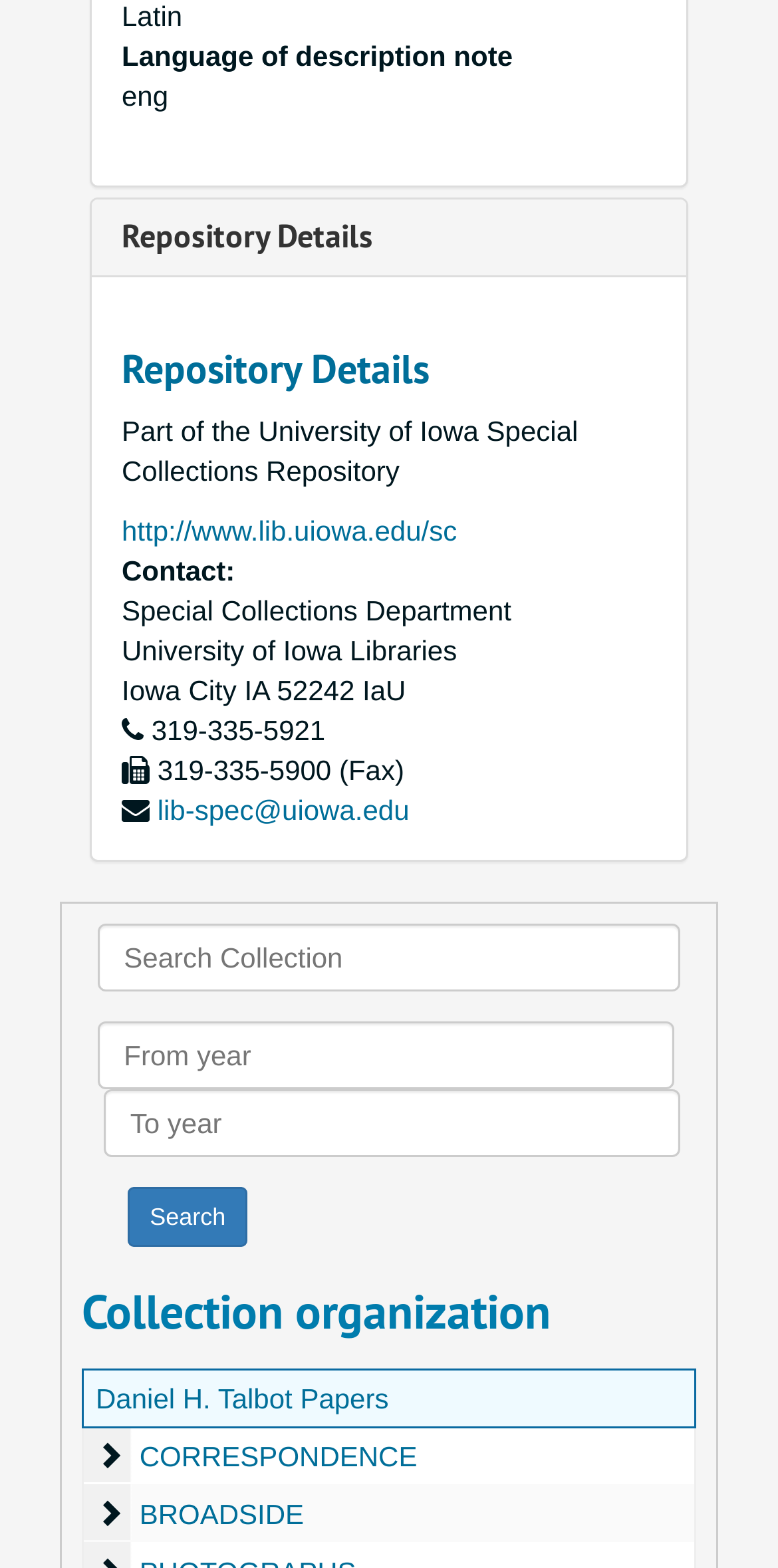Based on the element description, predict the bounding box coordinates (top-left x, top-left y, bottom-right x, bottom-right y) for the UI element in the screenshot: Repository Details

[0.156, 0.138, 0.479, 0.164]